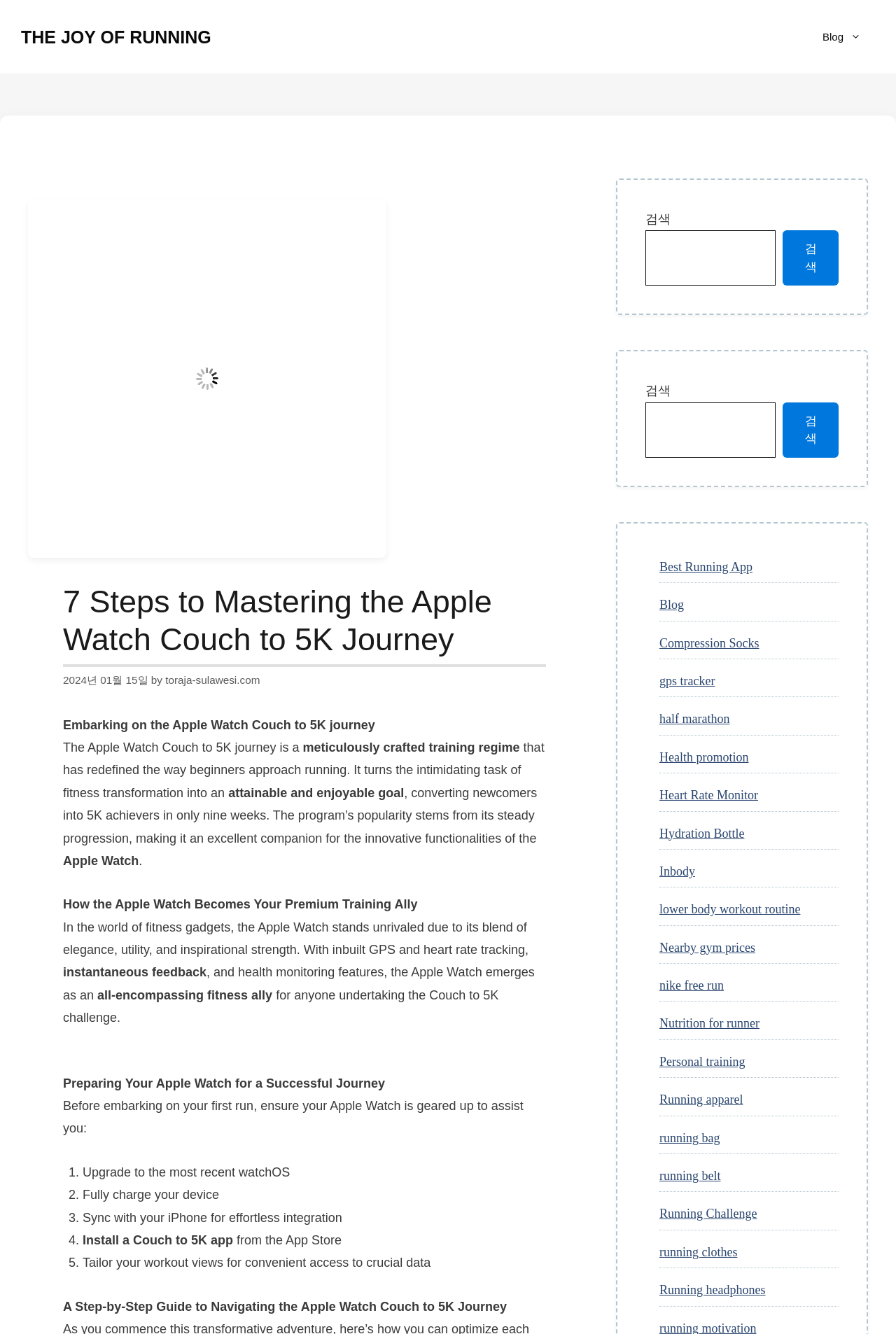Locate the bounding box coordinates of the segment that needs to be clicked to meet this instruction: "Search for something".

[0.72, 0.173, 0.866, 0.214]